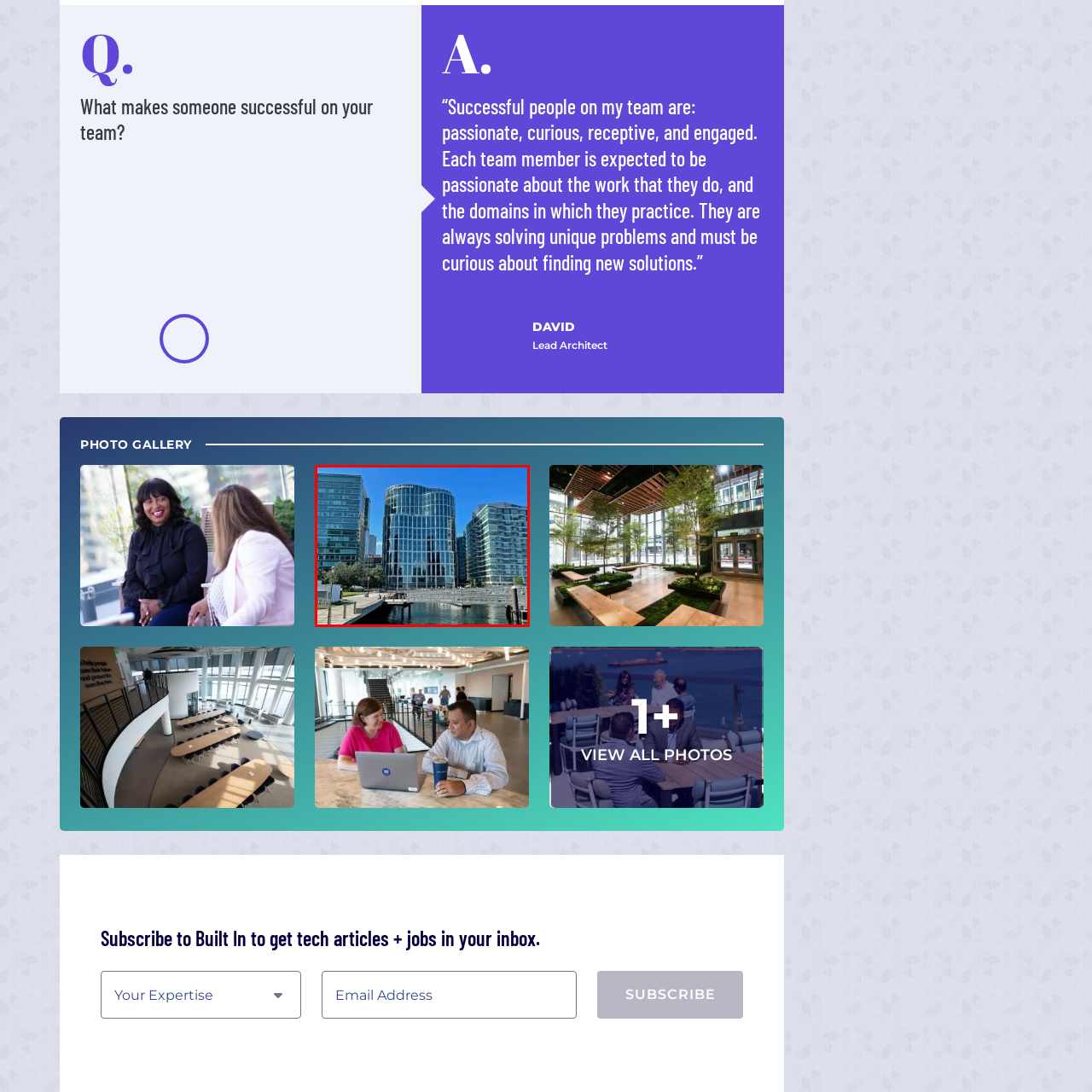Provide an in-depth caption for the picture enclosed by the red frame.

This image showcases a stunning view of modern architecture along a waterfront. The foreground features a wooden dock extending into the calm water, indicating a vibrant outdoor space likely used for leisure and social interactions. In the background, several sleek, glass-clad buildings tower elegantly against a clear blue sky. The central building stands out with its unique, curved façade, reflecting the surrounding urban landscape and creating a striking visual appeal. The overall scene captures a sunny day, enhancing the inviting atmosphere of this bustling urban environment, possibly located near Boston’s Fan Pier, known for its contemporary structures and scenic views.